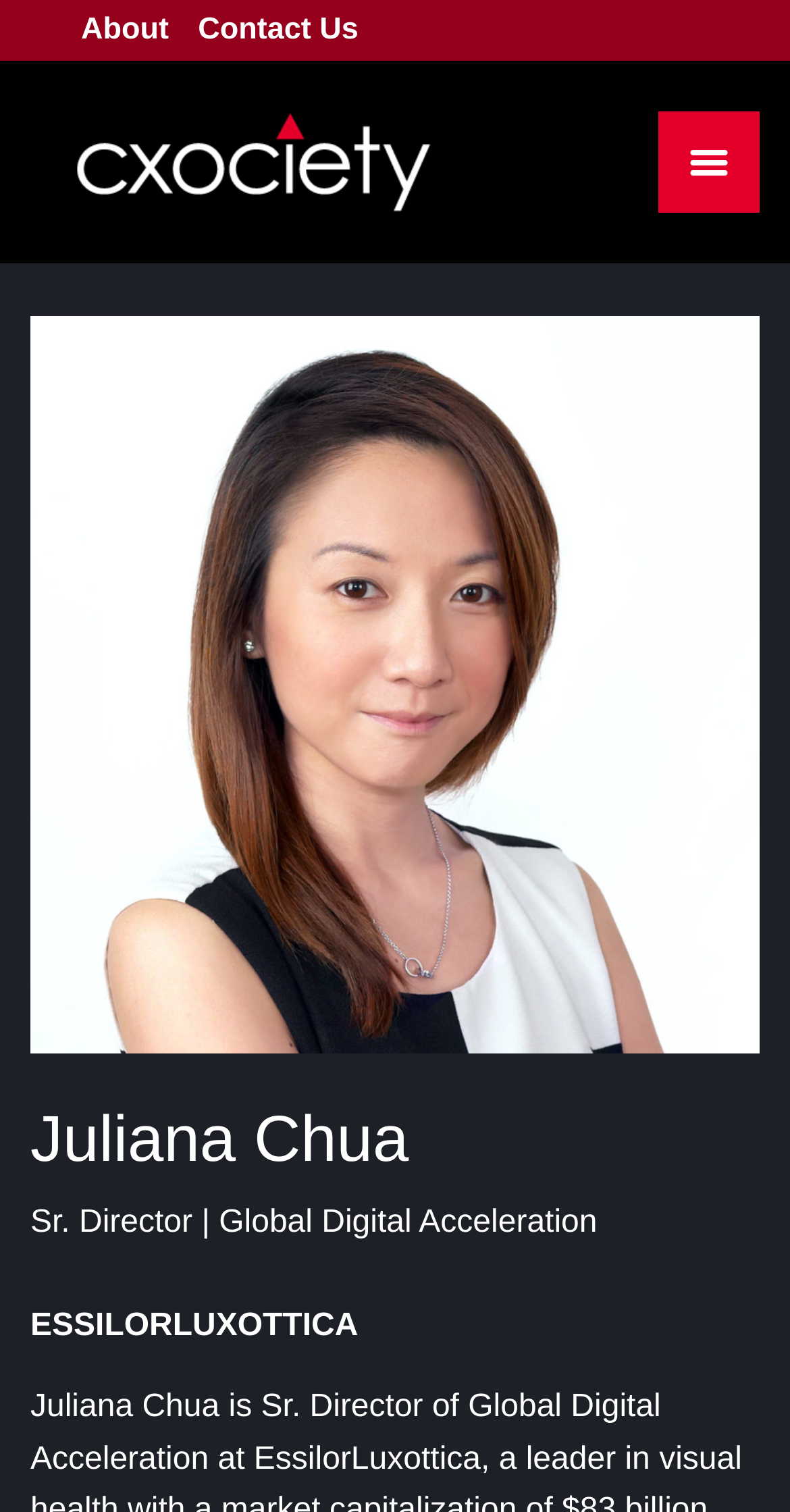What is the position of the 'About' link?
Using the image, provide a detailed and thorough answer to the question.

The 'About' link has a bounding box with coordinates [0.103, 0.008, 0.214, 0.031], which indicates it is located at the top-left section of the webpage.